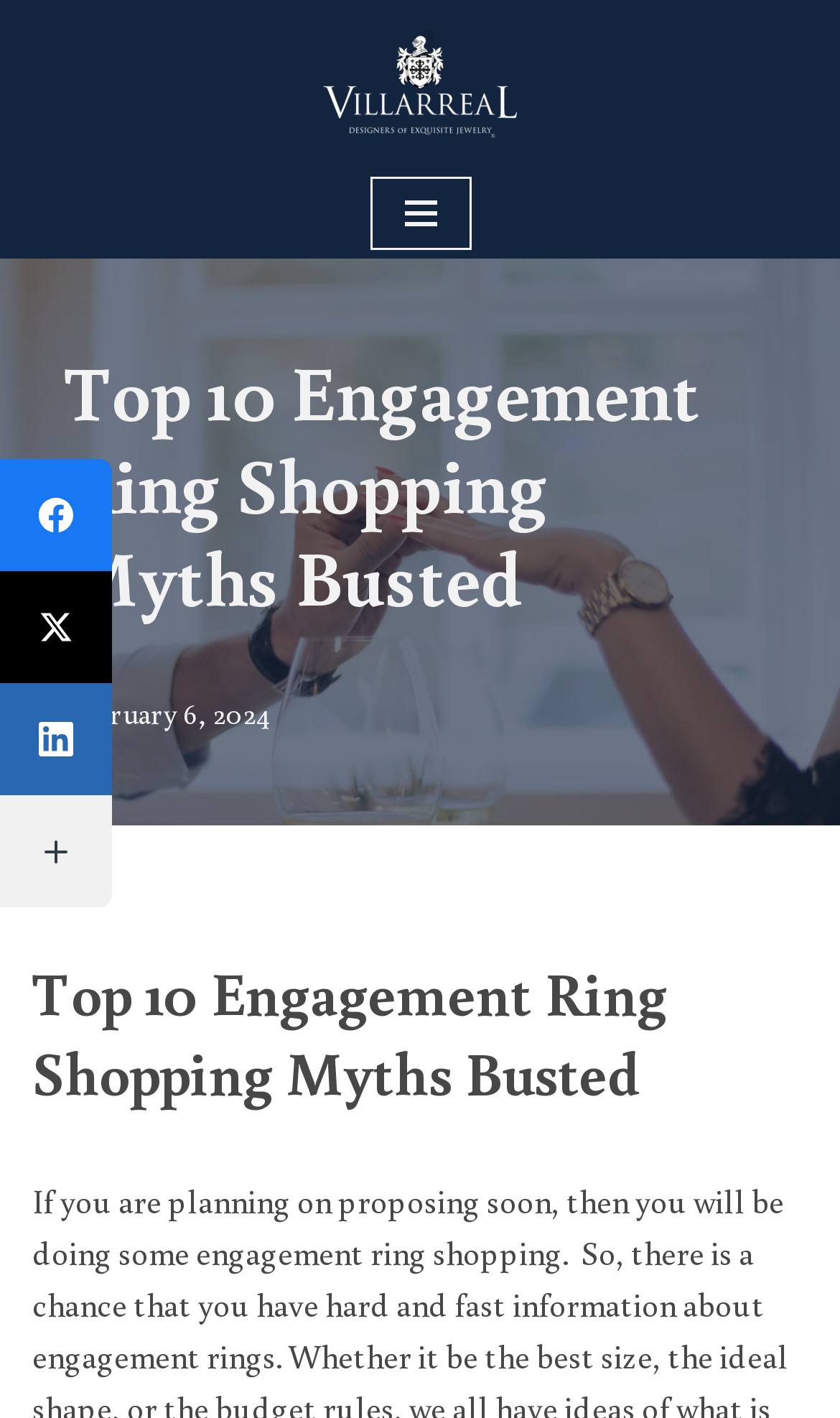Can you determine the main header of this webpage?

Top 10 Engagement Ring Shopping Myths Busted